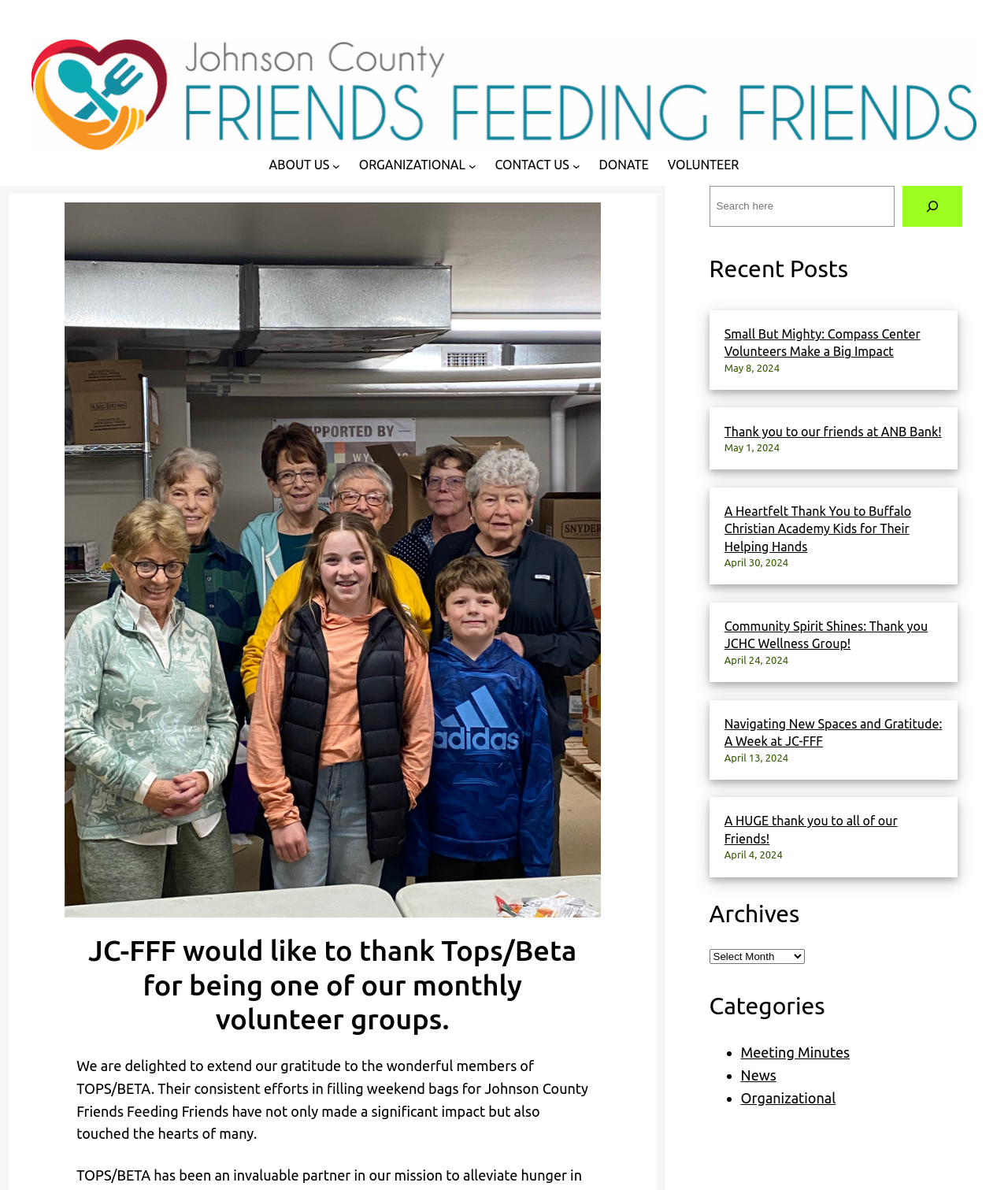Use the details in the image to answer the question thoroughly: 
What is JC-FFF?

Based on the webpage content, JC-FFF stands for Johnson County Friends Feeding Friends, which is likely a non-profit organization that helps feed people in need.